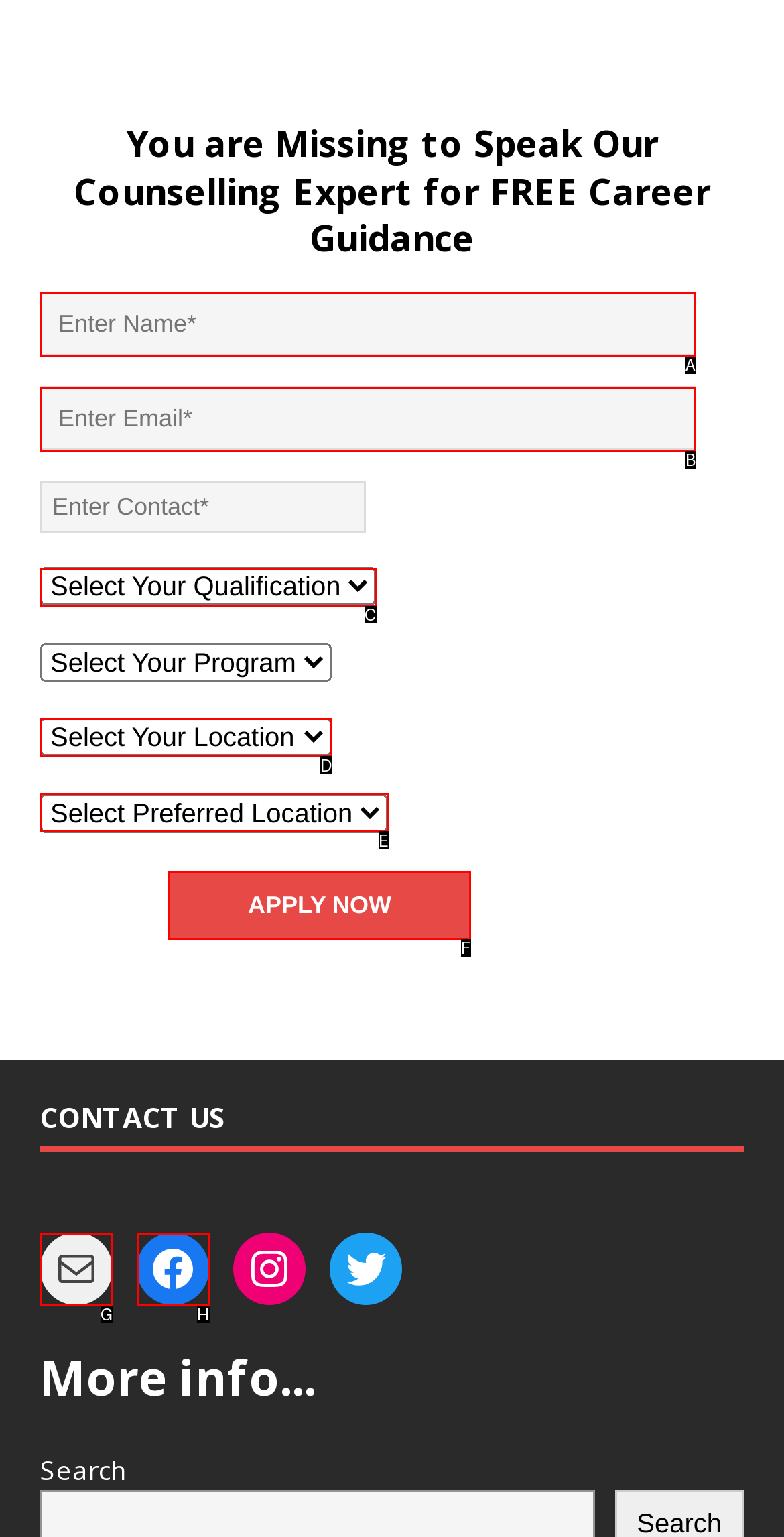Tell me which one HTML element I should click to complete the following task: Click the Apply Now button
Answer with the option's letter from the given choices directly.

F